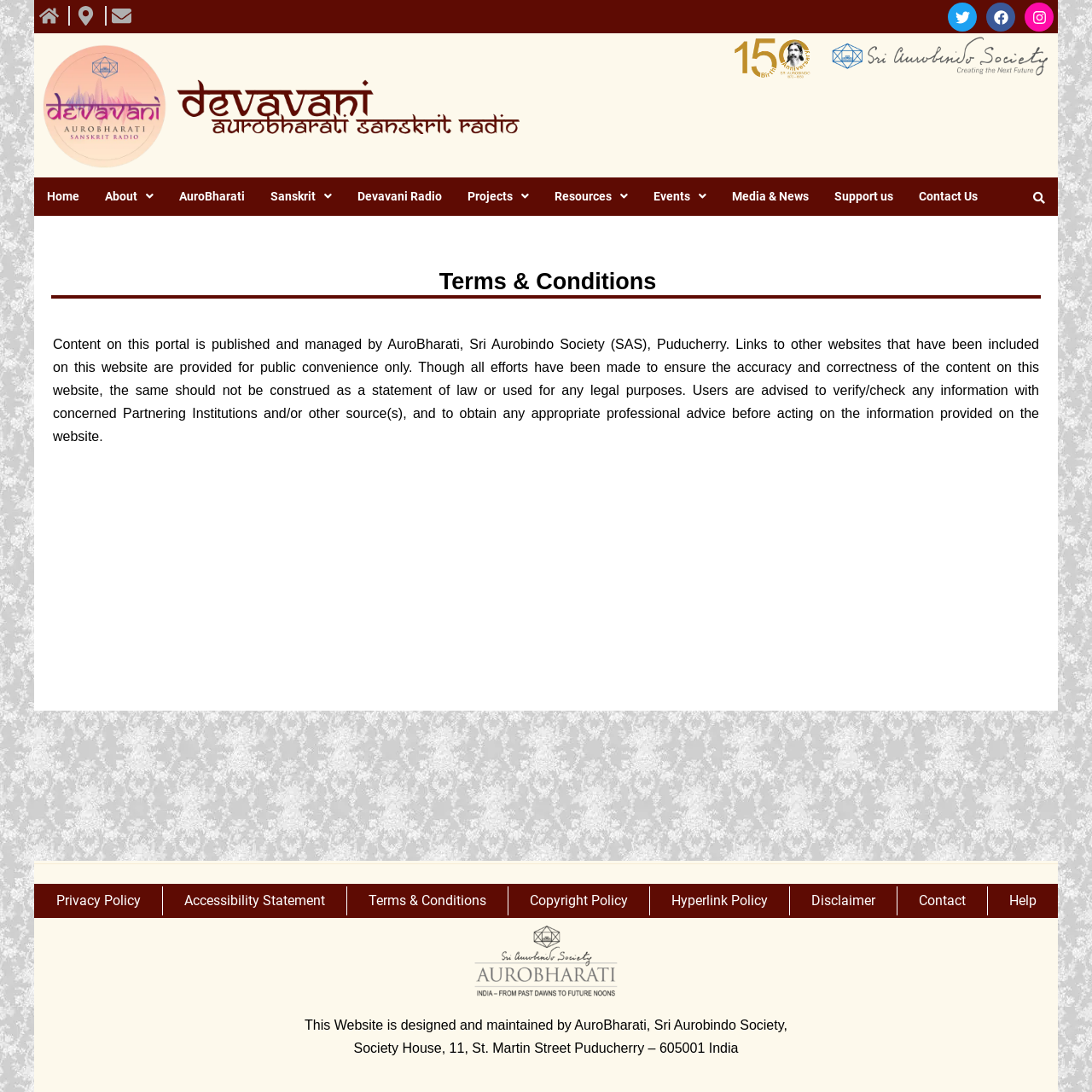Identify the bounding box coordinates of the part that should be clicked to carry out this instruction: "Search for something".

None